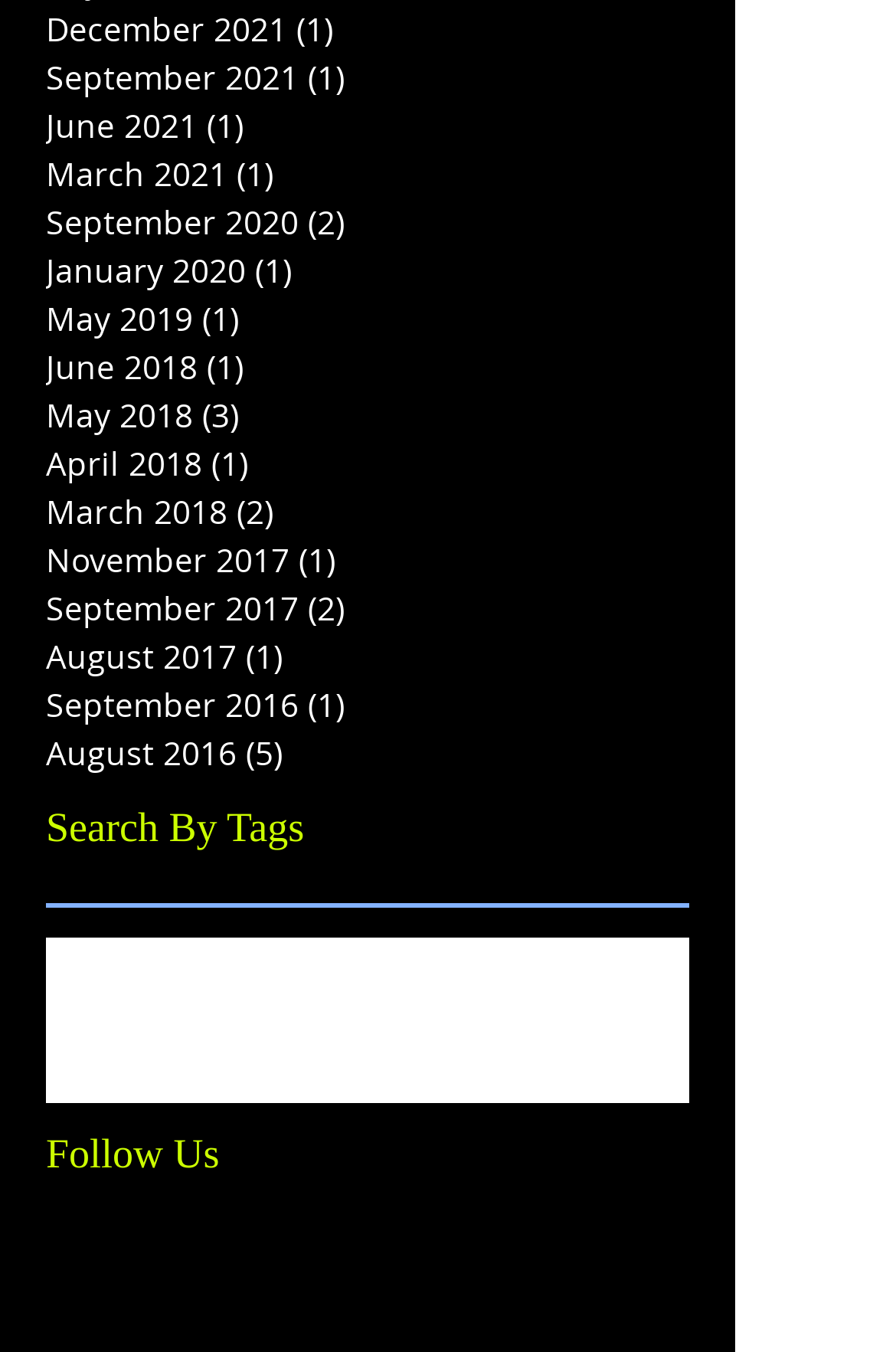How many sections are there on the webpage?
Answer the question using a single word or phrase, according to the image.

3